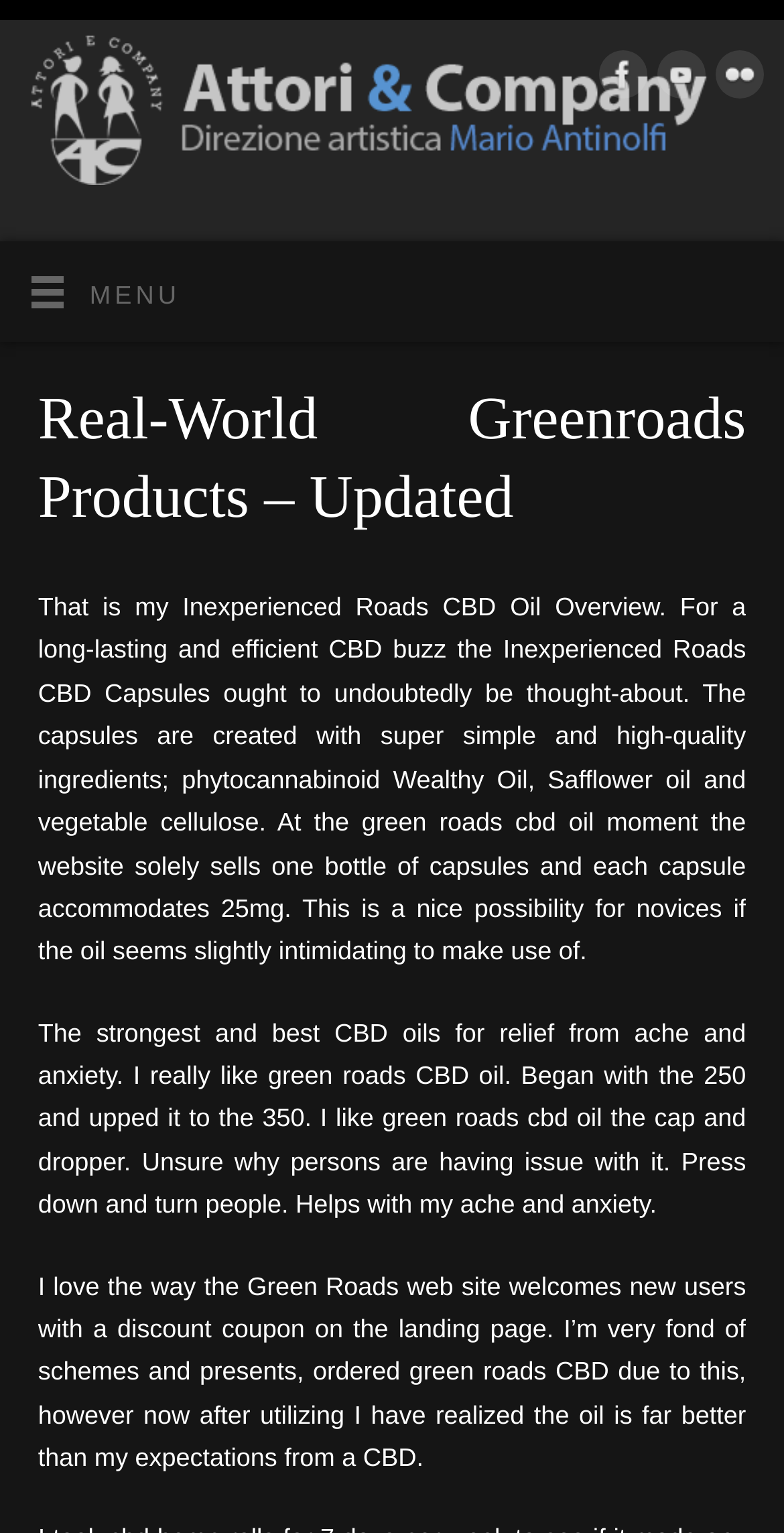Your task is to find and give the main heading text of the webpage.

Real-World Greenroads Products – Updated